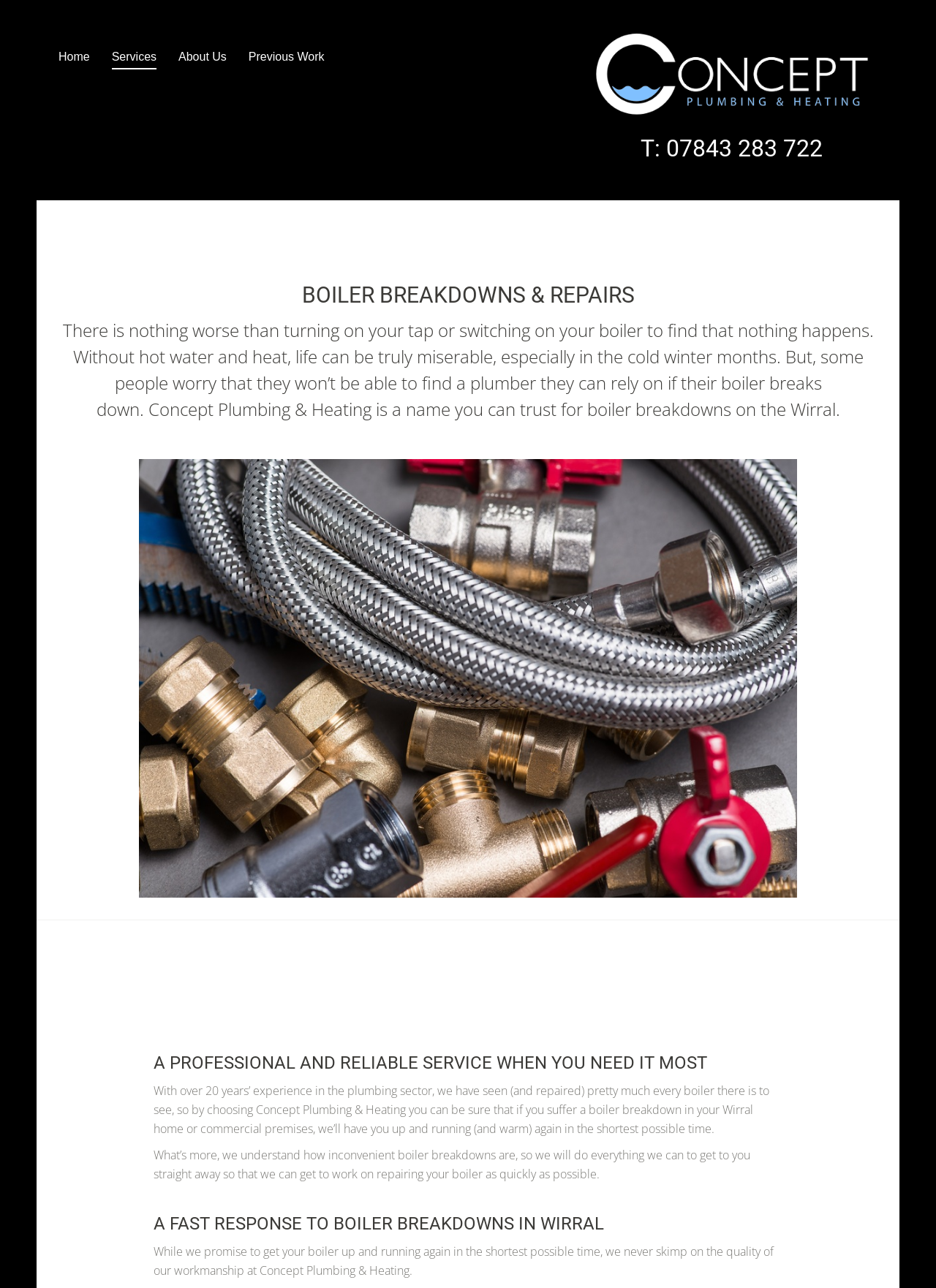What is the experience of the plumbers at Concept Plumbing & Heating?
Examine the image closely and answer the question with as much detail as possible.

I found this by reading the static text on the webpage, which mentions that the plumbers at Concept Plumbing & Heating have over 20 years of experience in the plumbing sector.